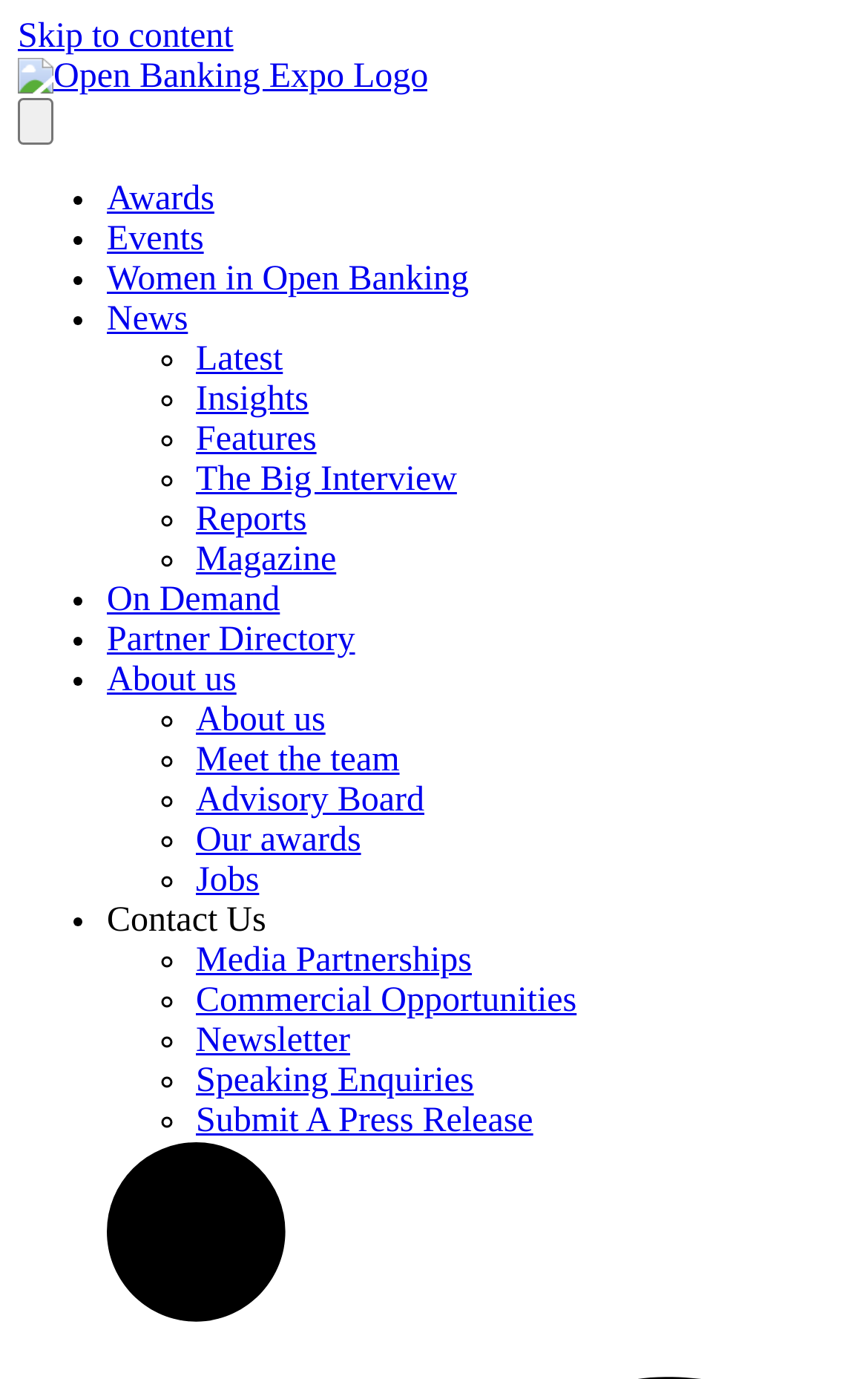What is the logo of Open Banking Expo?
Answer with a single word or phrase by referring to the visual content.

Open Banking Expo Logo